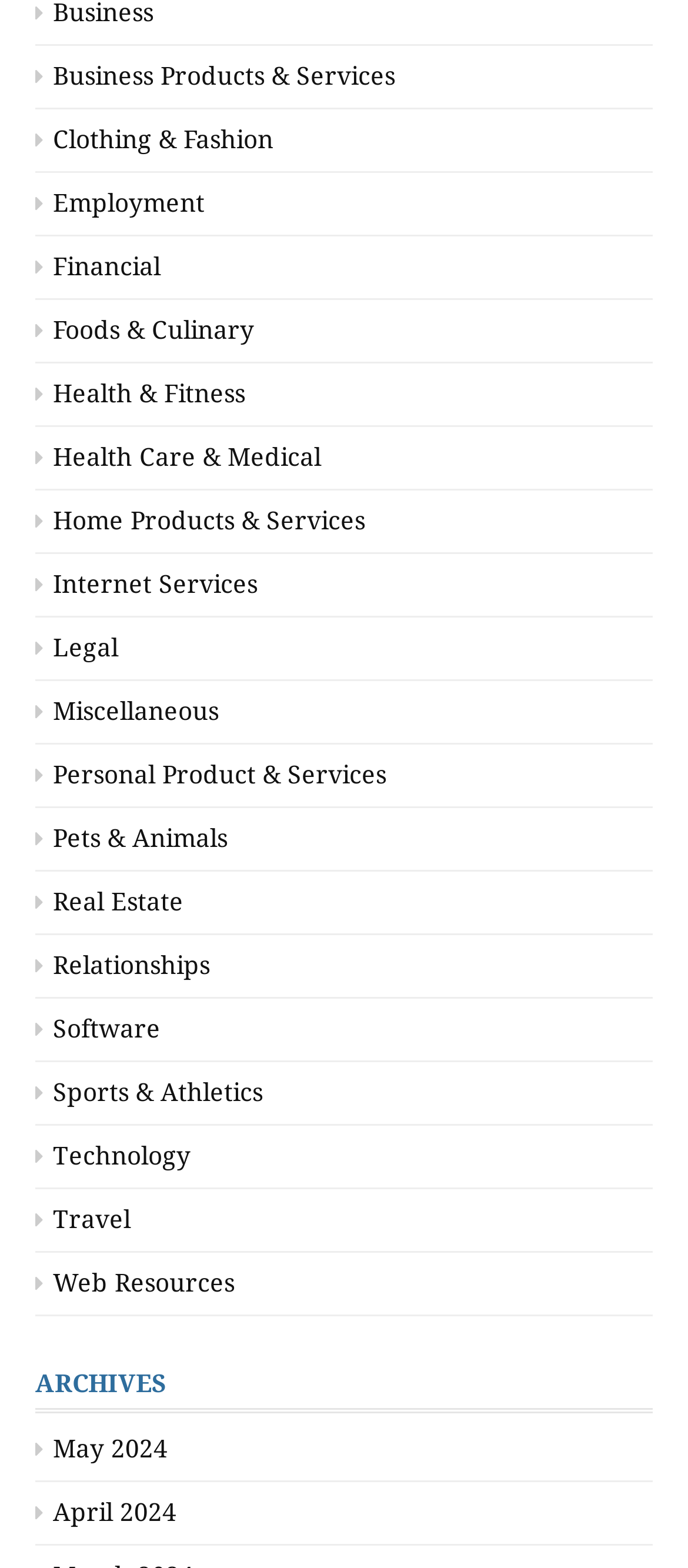Predict the bounding box of the UI element based on this description: "Real Estate".

[0.051, 0.566, 0.267, 0.584]